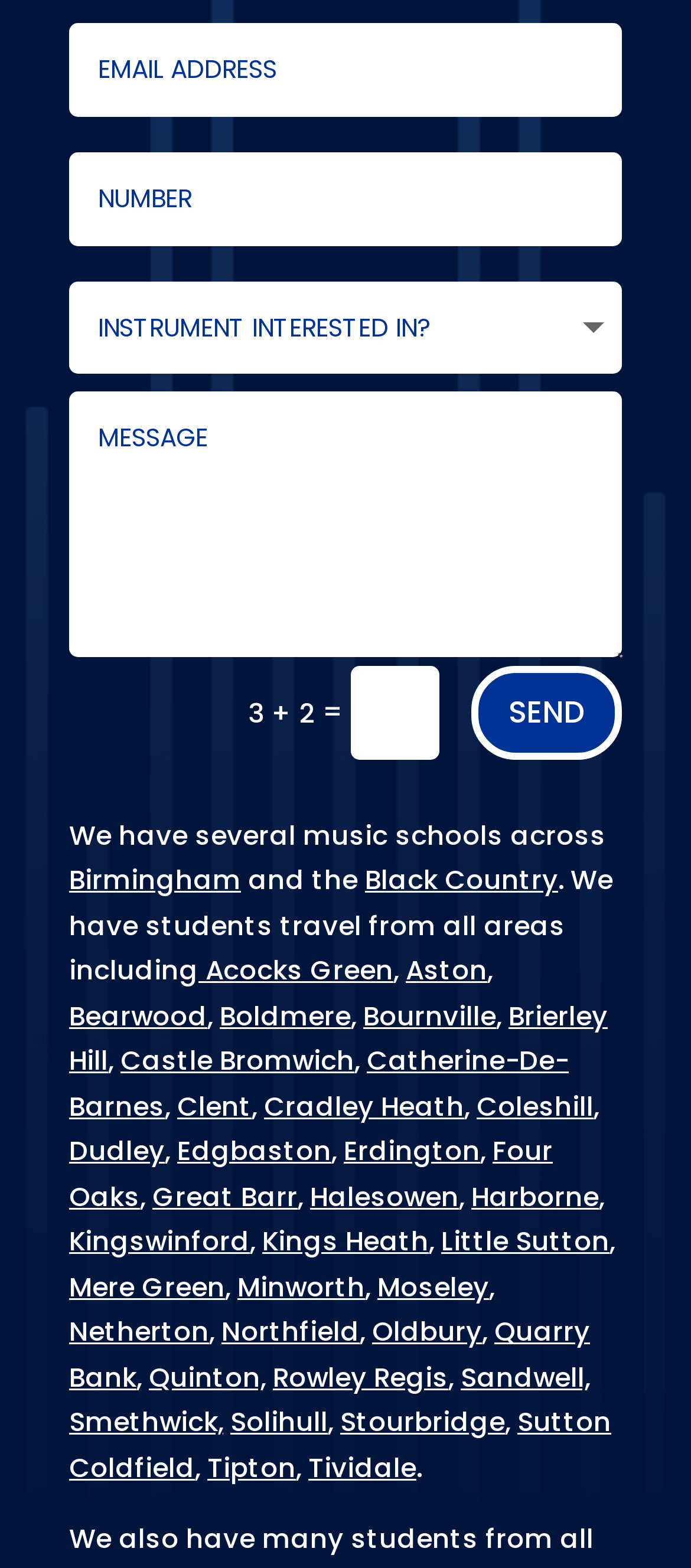Respond to the question below with a single word or phrase:
What is the text of the static text element above the SEND button?

3 + 2 =